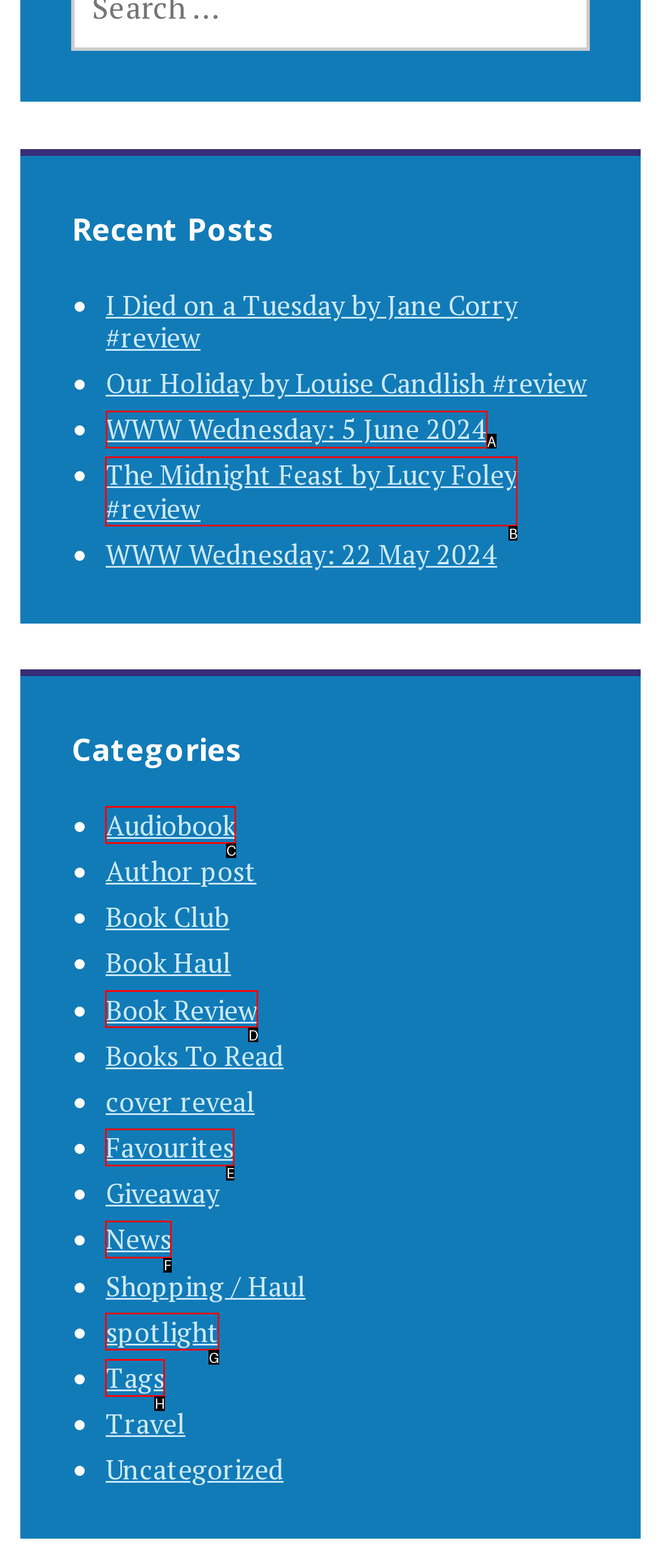Tell me which one HTML element I should click to complete the following task: Get information about CIS countries Answer with the option's letter from the given choices directly.

None